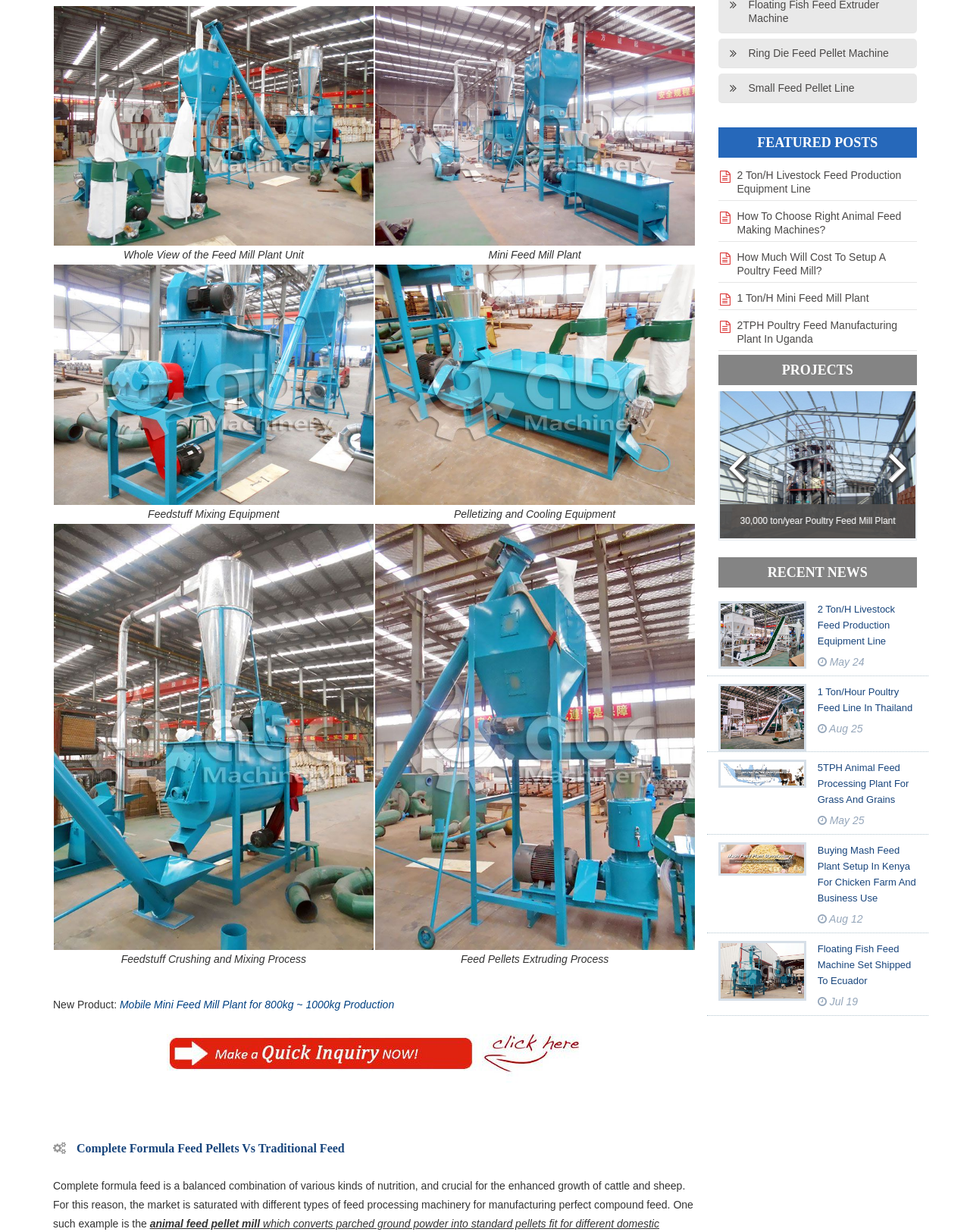Specify the bounding box coordinates of the area to click in order to follow the given instruction: "Learn about the whole view of the feed mill plant unit."

[0.127, 0.202, 0.313, 0.212]